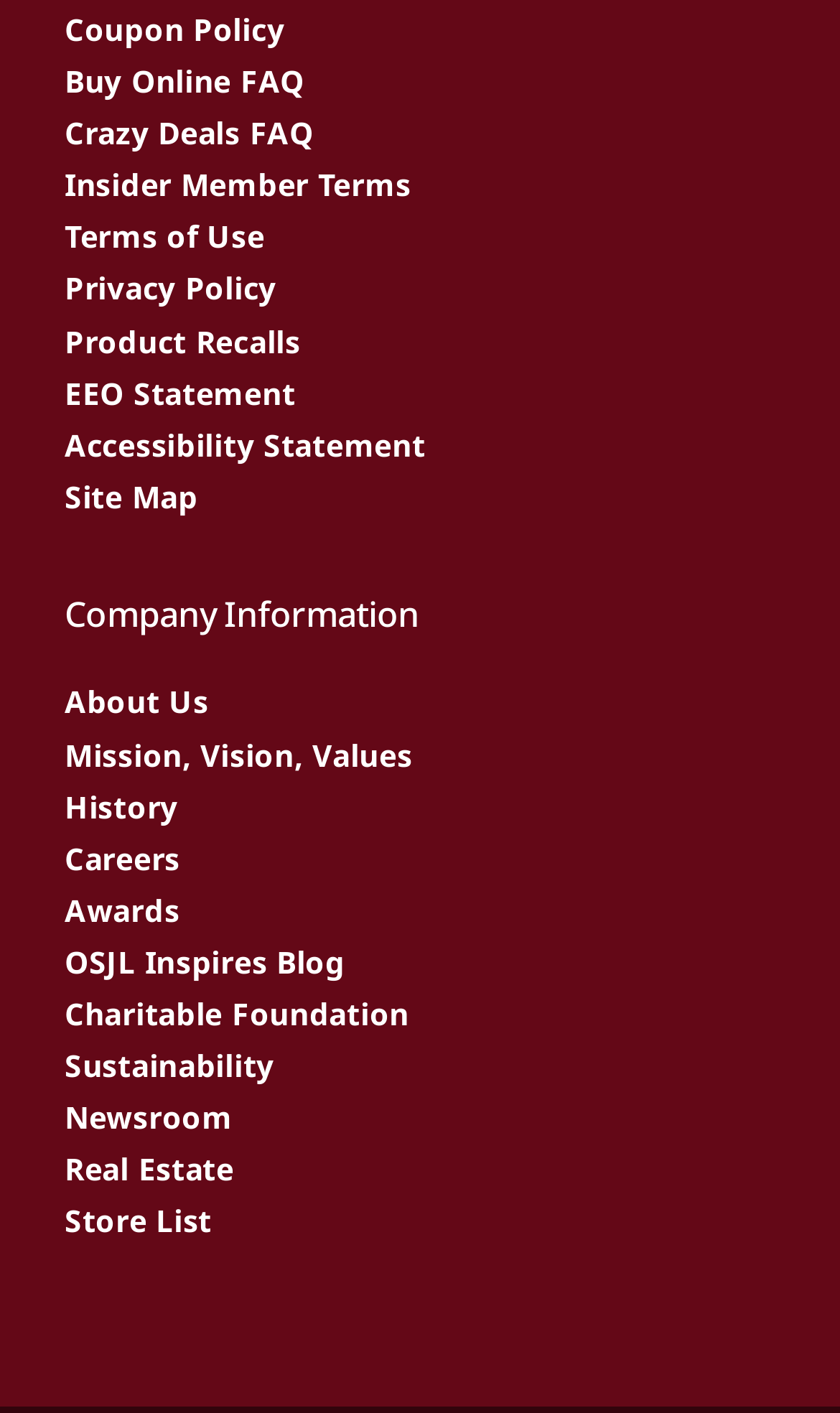Please specify the bounding box coordinates in the format (top-left x, top-left y, bottom-right x, bottom-right y), with all values as floating point numbers between 0 and 1. Identify the bounding box of the UI element described by: OSJL Inspires Blog

[0.077, 0.666, 0.411, 0.695]